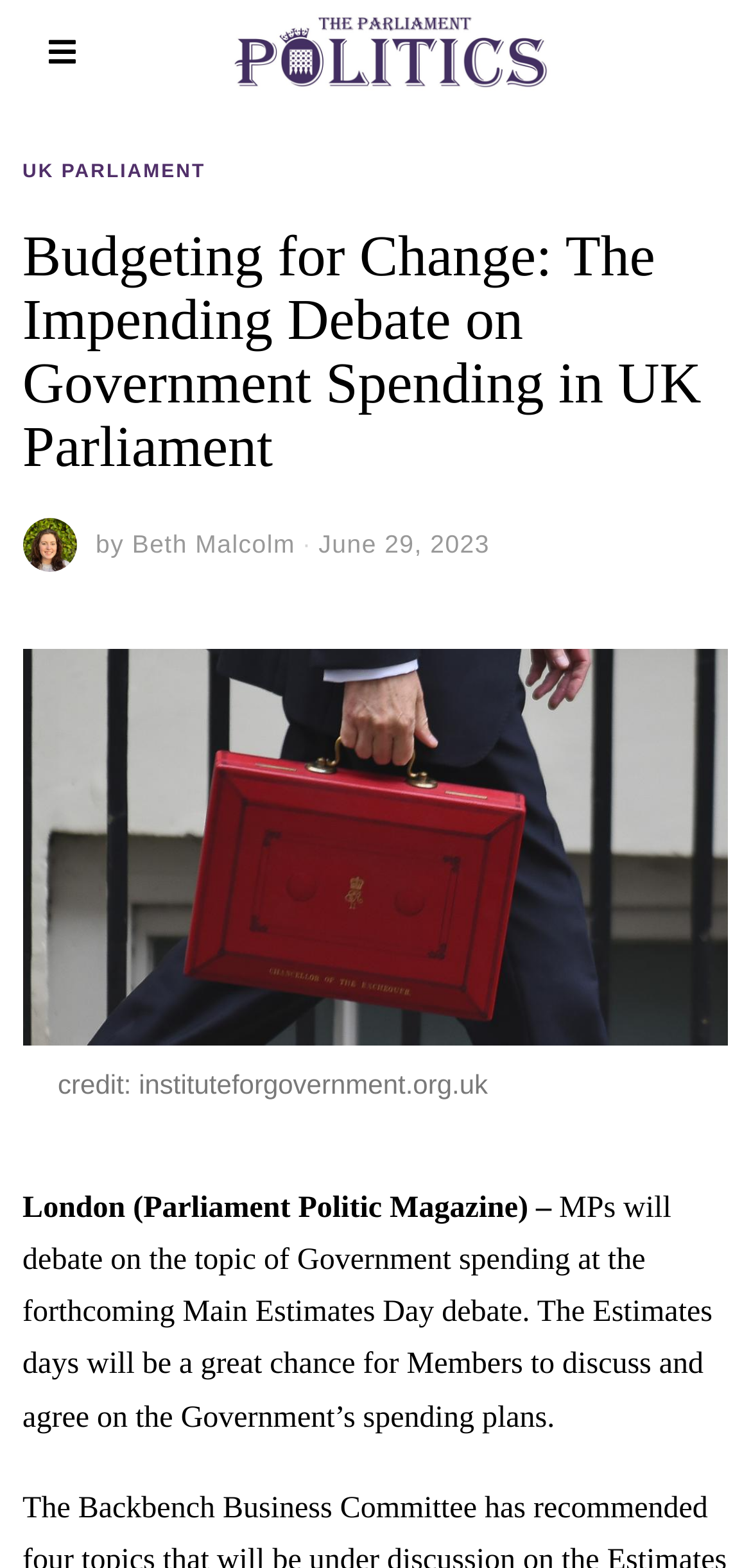Provide an in-depth caption for the contents of the webpage.

The webpage appears to be an article from Parliament Politics Magazine, with the title "Budgeting for Change: The Impending Debate on Government Spending in UK Parliament" prominently displayed at the top. Below the title, there is a header section that contains a link to "UK PARLIAMENT" on the left side, and a link to the author "Beth Malcolm" on the right side, along with the publication date "June 29, 2023".

To the right of the header section, there is a large figure that takes up most of the width of the page, with a caption below it that reads "credit: instituteforgovernment.org.uk". The figure is positioned roughly in the middle of the page, vertically.

Below the figure, there is a block of text that summarizes the article, stating that MPs will debate on government spending at the forthcoming Main Estimates Day debate, and that the Estimates days will provide an opportunity for Members to discuss and agree on the Government's spending plans. This text is positioned at the bottom left of the page.

There are also several links scattered throughout the page, including one at the top that appears to be a navigation link, and another at the bottom left that may be related to the article's content. Overall, the page has a clean and organized layout, with clear headings and concise text.